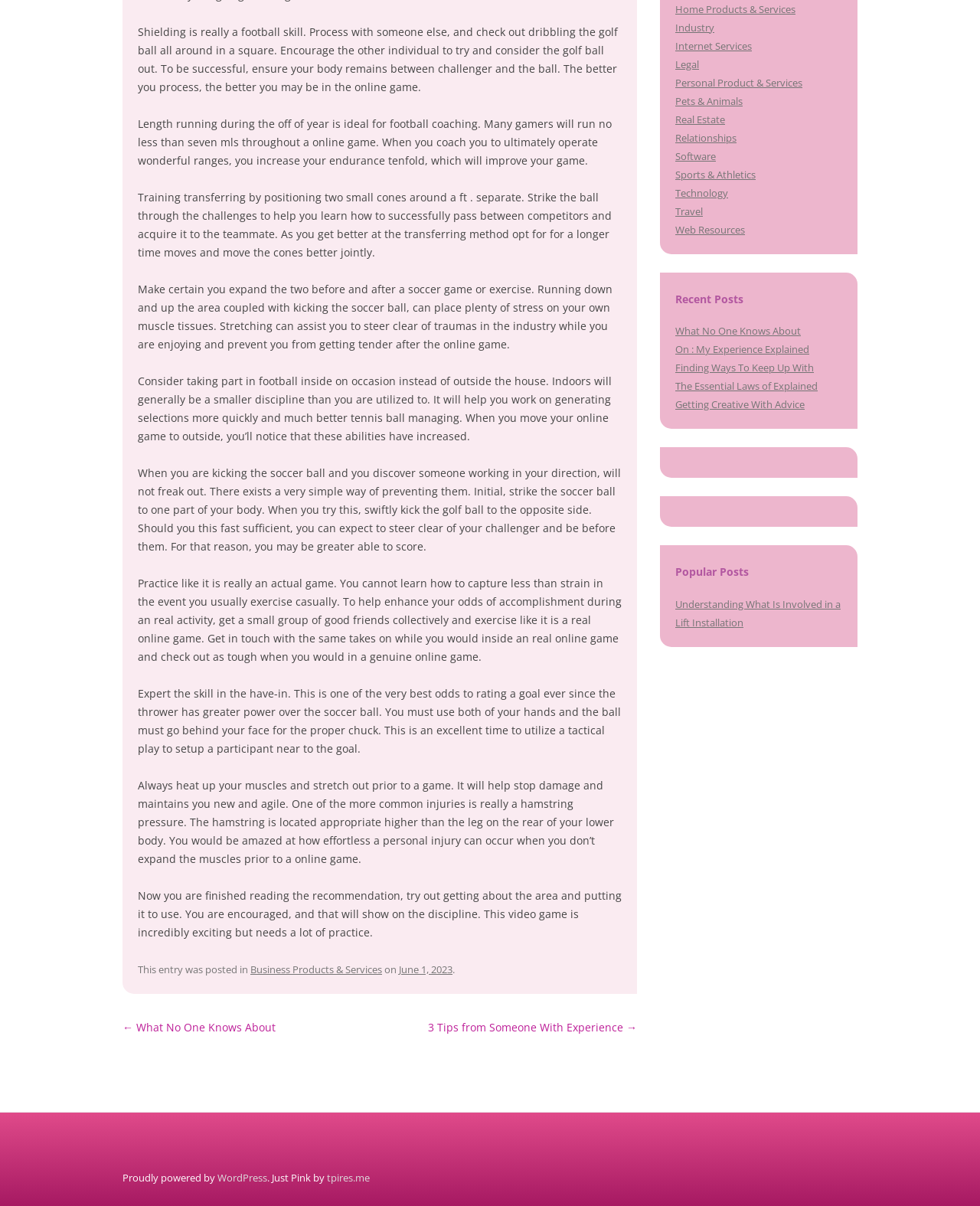Determine the bounding box coordinates for the HTML element mentioned in the following description: "Software". The coordinates should be a list of four floats ranging from 0 to 1, represented as [left, top, right, bottom].

[0.689, 0.124, 0.73, 0.135]